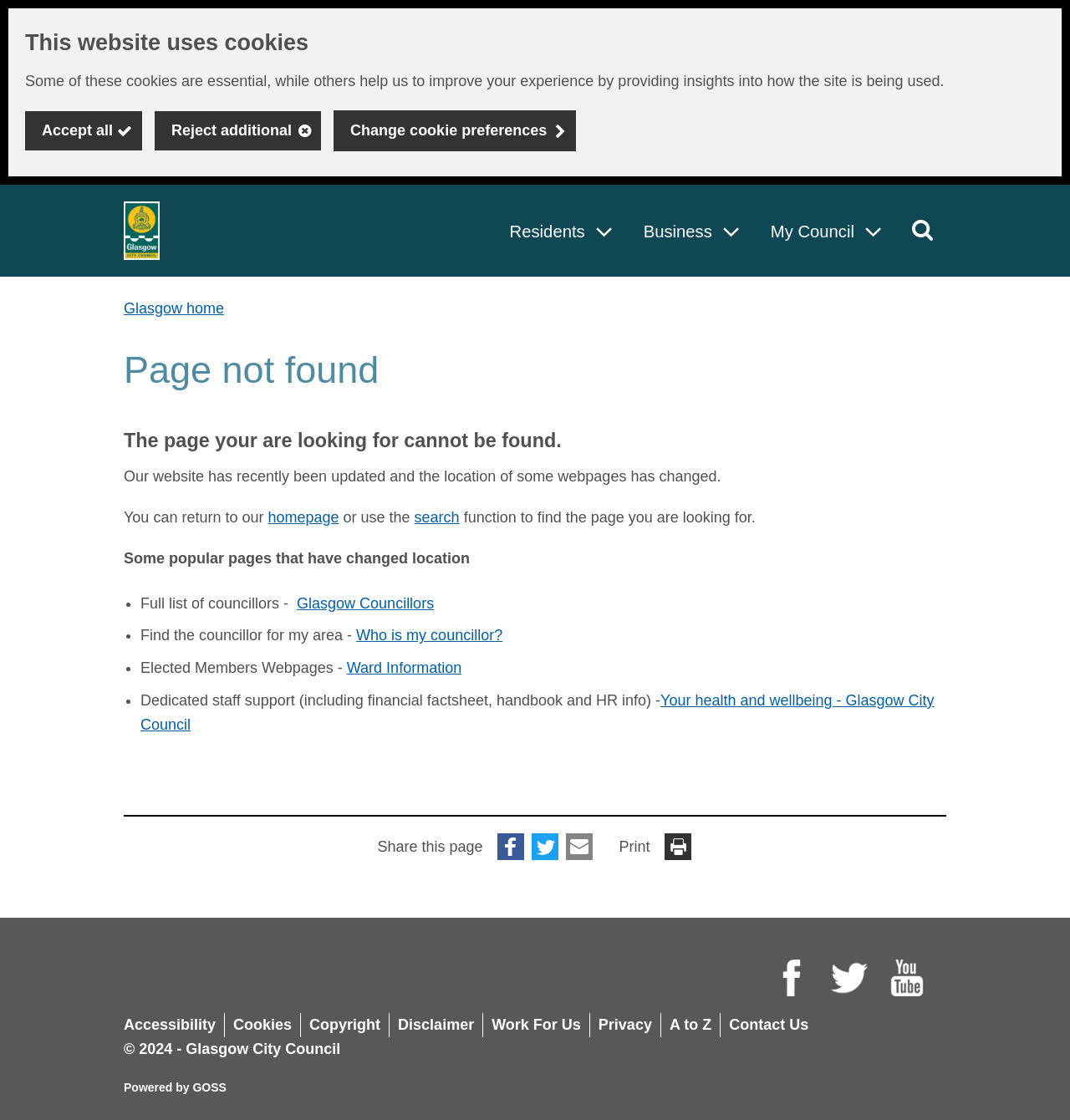Based on the provided description, "Business", find the bounding box of the corresponding UI element in the screenshot.

[0.586, 0.18, 0.705, 0.234]